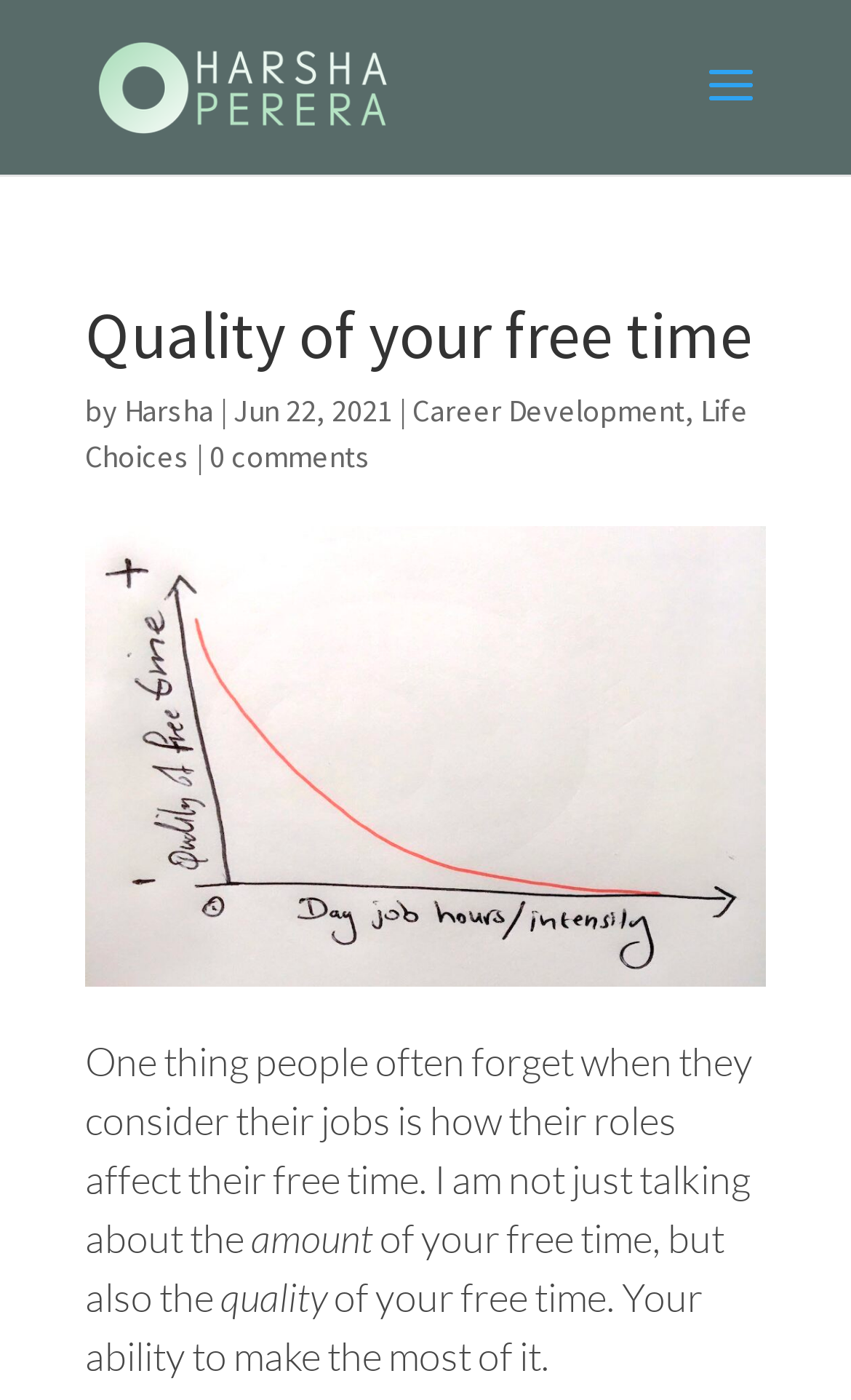What is the topic of the image on the webpage?
Please craft a detailed and exhaustive response to the question.

The topic of the image on the webpage can be found by looking at the image description, which is 'quality of your free time'. This image is located below the main heading 'Quality of your free time'.